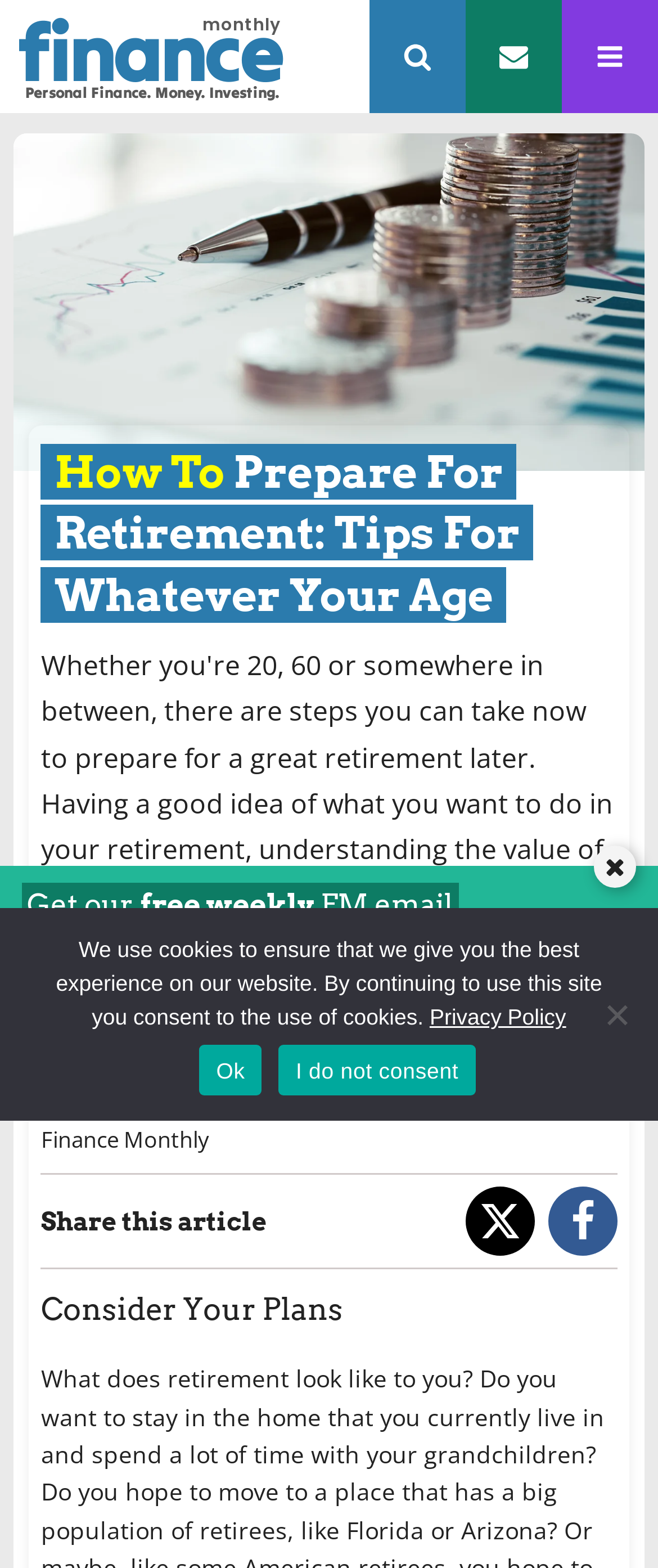How many social media platforms can you share the article on?
Carefully analyze the image and provide a thorough answer to the question.

I found the social media sharing options by looking at the link elements that say 'Share on Twitter' and 'Share on Facebook', which are located near the bottom of the page.